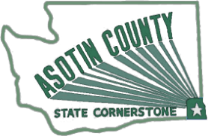Please provide a comprehensive response to the question based on the details in the image: What color scheme is used in the logo?

The overall color scheme of the logo consists of shades of green, which suggests stability and growth, reflecting the county's identity and values, and providing a sense of harmony and balance.